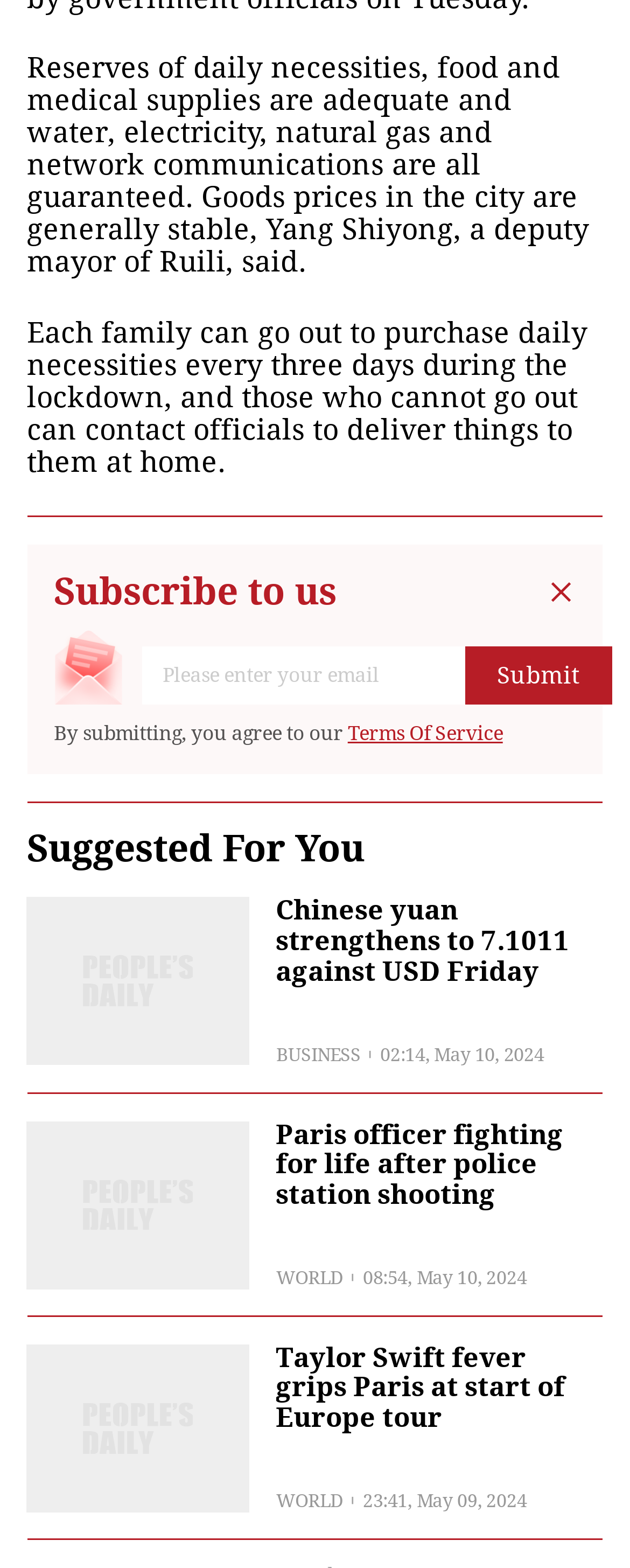Provide the bounding box coordinates of the UI element this sentence describes: "Terms Of Service".

[0.552, 0.46, 0.798, 0.475]